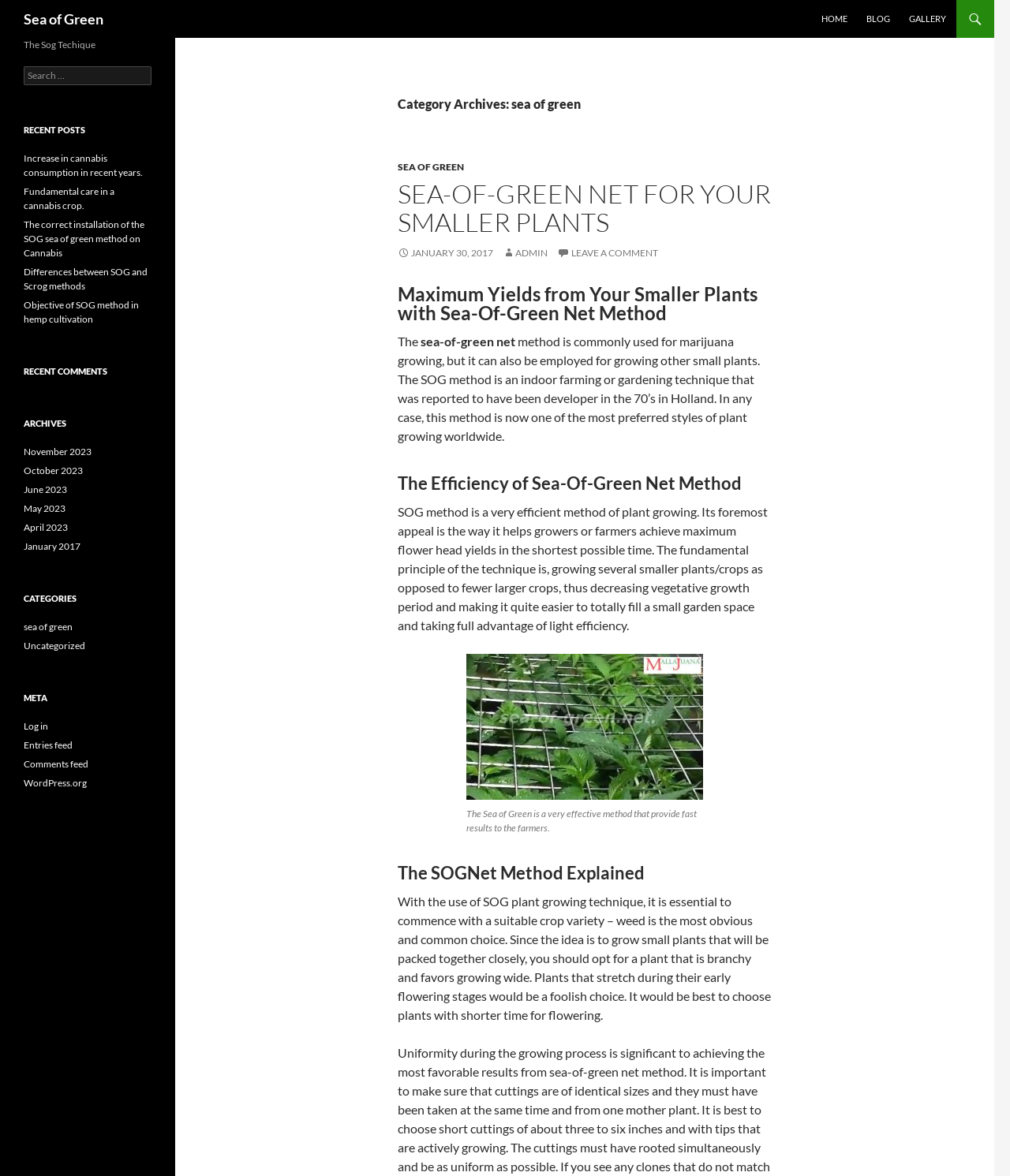Please find the bounding box coordinates of the clickable region needed to complete the following instruction: "Search for something". The bounding box coordinates must consist of four float numbers between 0 and 1, i.e., [left, top, right, bottom].

[0.023, 0.056, 0.15, 0.072]